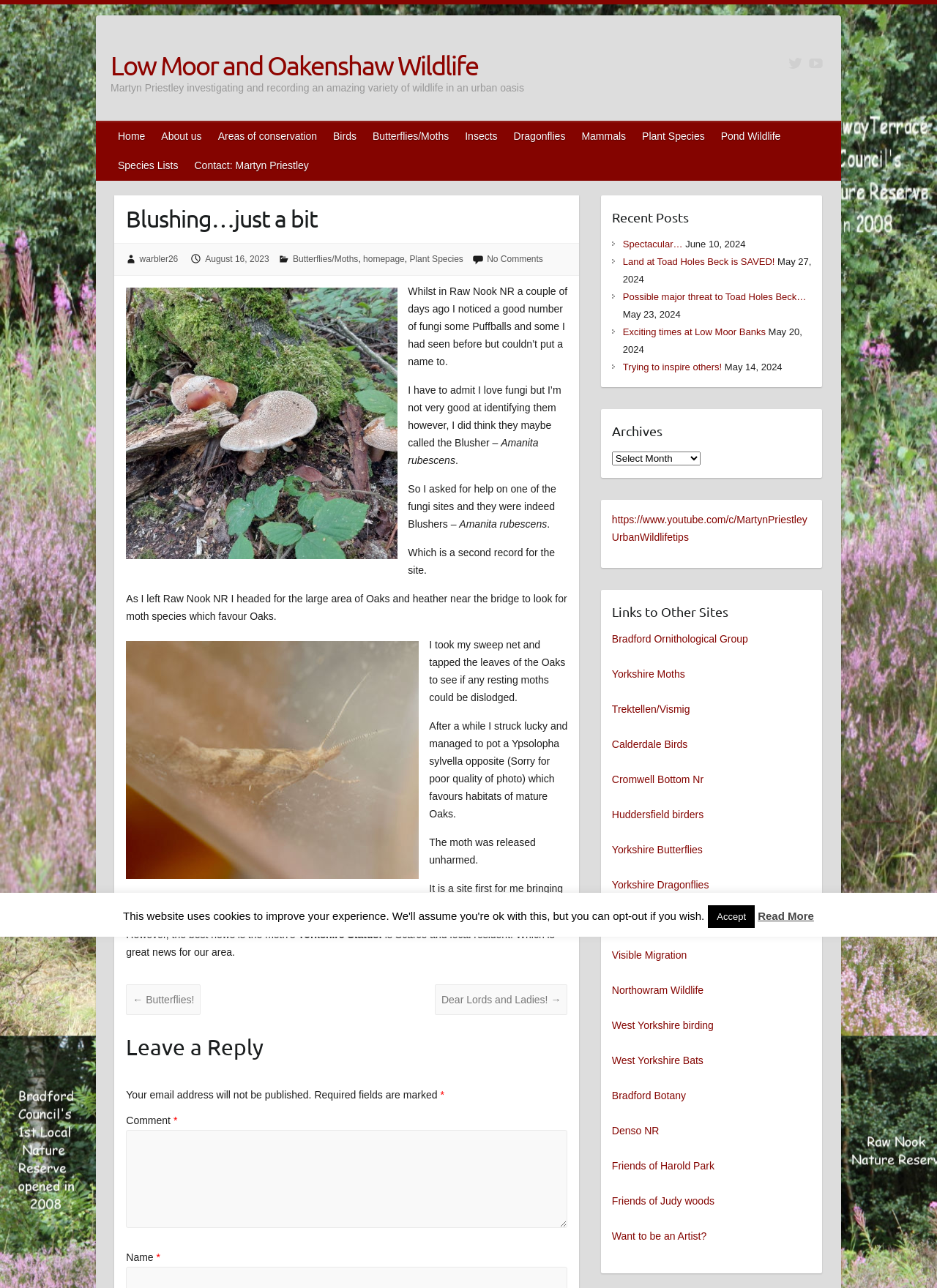Please find the bounding box coordinates in the format (top-left x, top-left y, bottom-right x, bottom-right y) for the given element description. Ensure the coordinates are floating point numbers between 0 and 1. Description: View Job Post

None